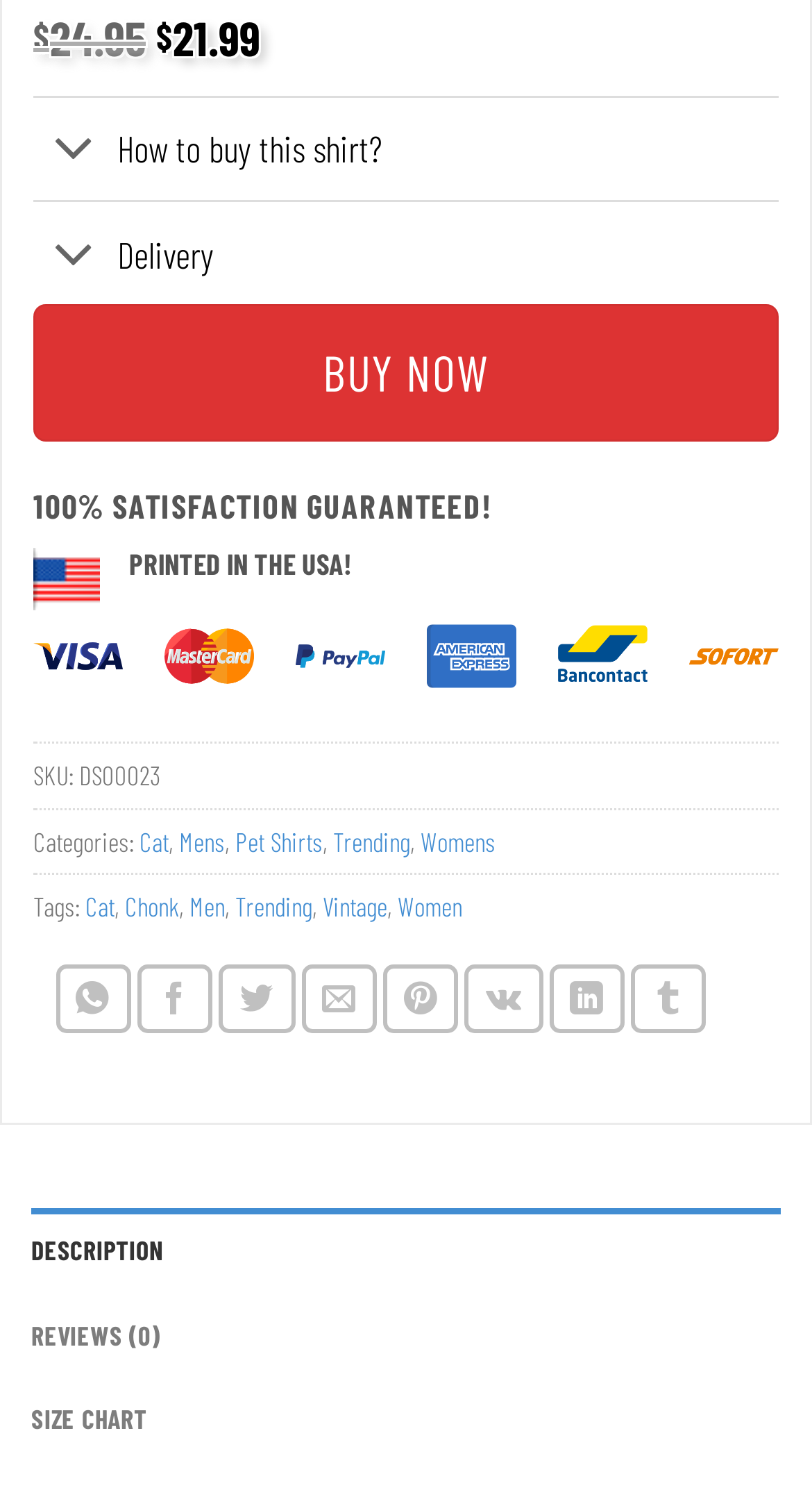Determine the bounding box coordinates of the area to click in order to meet this instruction: "Click BUY NOW".

[0.041, 0.202, 0.959, 0.293]